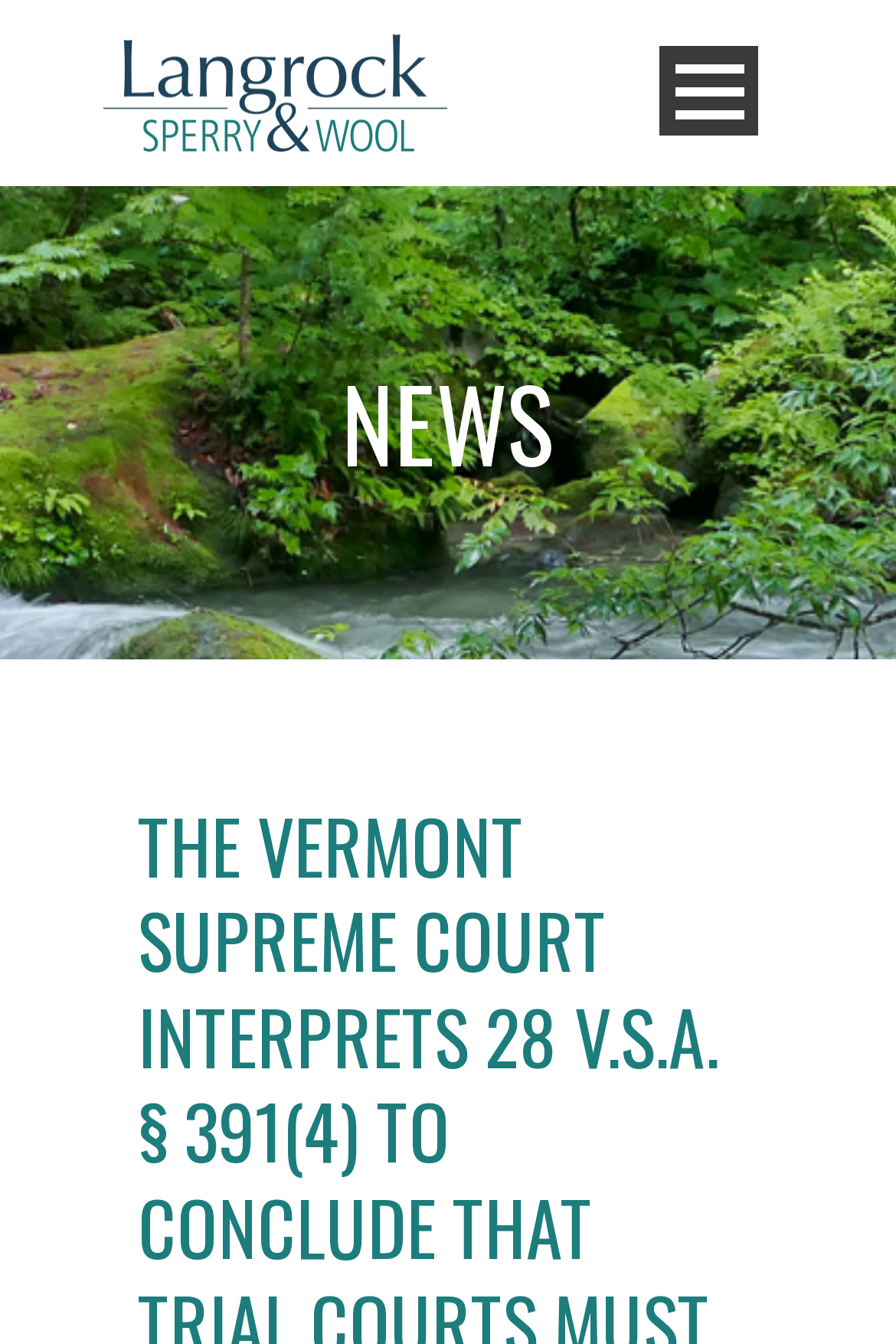Describe all significant elements and features of the webpage.

The webpage appears to be a news article or blog post from the Vermont Supreme Court, with a focus on a specific court case, State v. Patricia Kane. 

At the top of the page, there is a horizontal menu bar with 8 links, including "Home", "Who We Are", "What We Do", "Our Team", "Giving Back", "News", "Contact Us", and "Pay your Bill". These links are aligned side by side, spanning almost the entire width of the page.

Below the menu bar, there is a prominent link with the text "The Vermont Supreme Court interprets 28 V.S.A. § 391(4) to Conclude that Trial Courts Must Release Defendants on Bail if the Satisfy the Statutory Requirements for Release - Langrock". This link is centered and takes up about half of the page's width.

To the top right of the page, there is a button labeled "Open Menu". 

Further down the page, there is a heading that reads "NEWS", which is centered and takes up about two-thirds of the page's width.